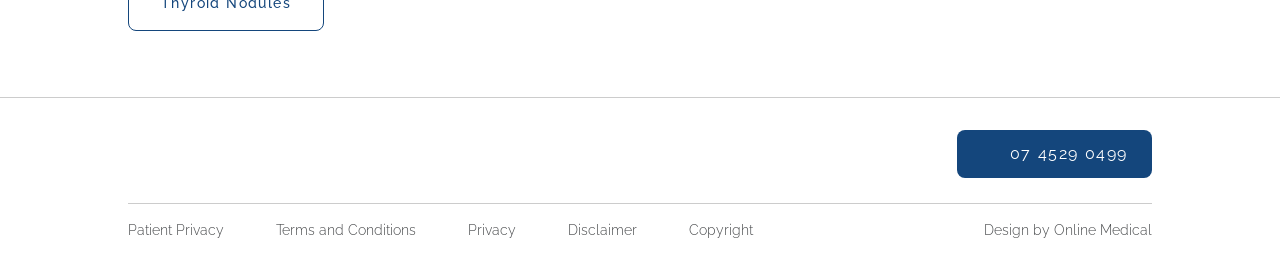Using a single word or phrase, answer the following question: 
Are the links at the bottom of the webpage aligned horizontally?

Yes